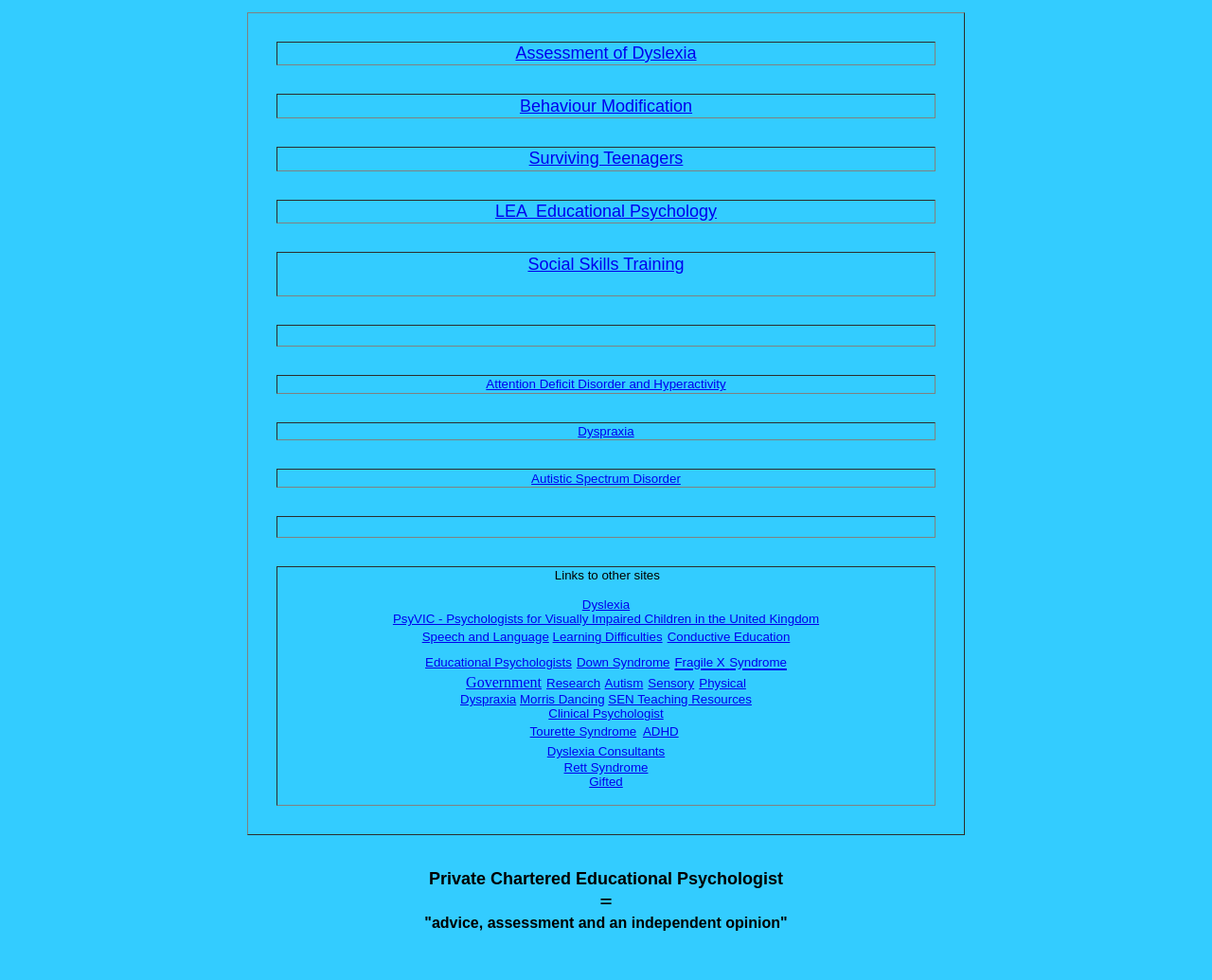What is the topic of the link 'Assessment of Dyslexia'?
Give a detailed response to the question by analyzing the screenshot.

The link 'Assessment of Dyslexia' is located in the first row of the table, and its topic is likely related to dyslexia, which is a learning disorder.